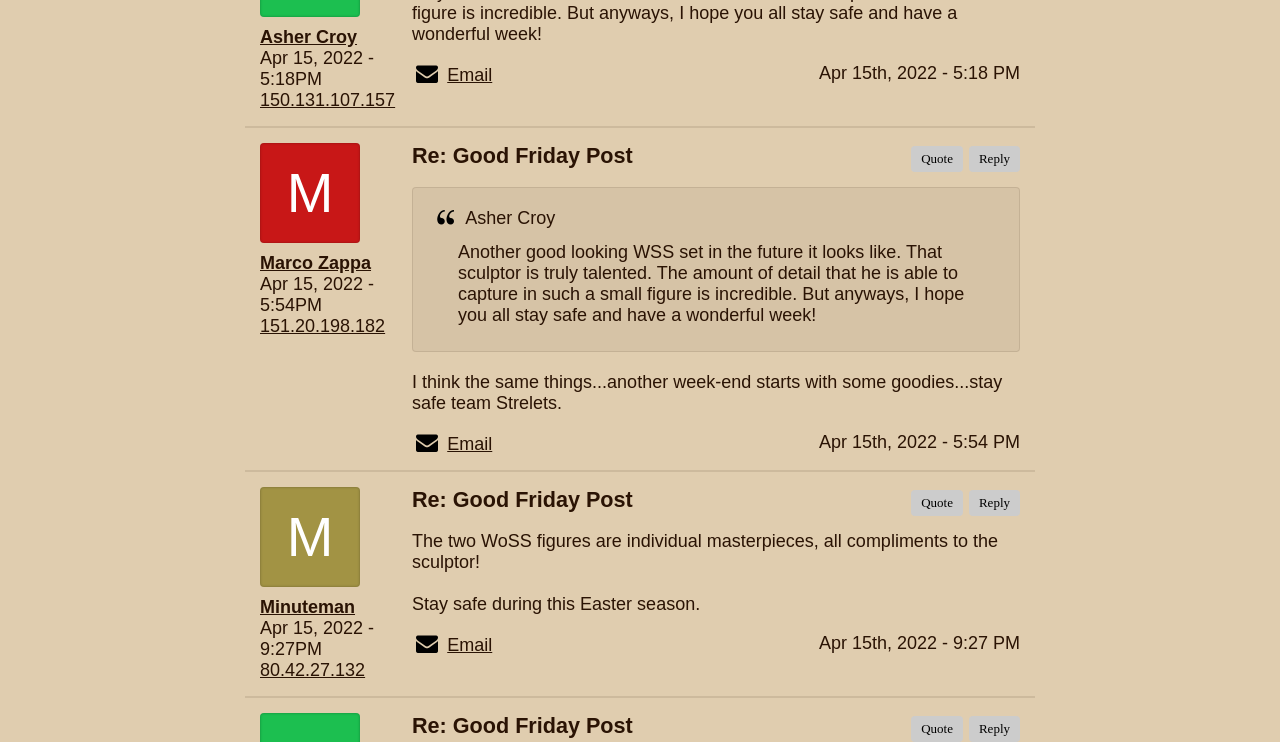Show me the bounding box coordinates of the clickable region to achieve the task as per the instruction: "Quote Minuteman's post".

[0.712, 0.66, 0.752, 0.695]